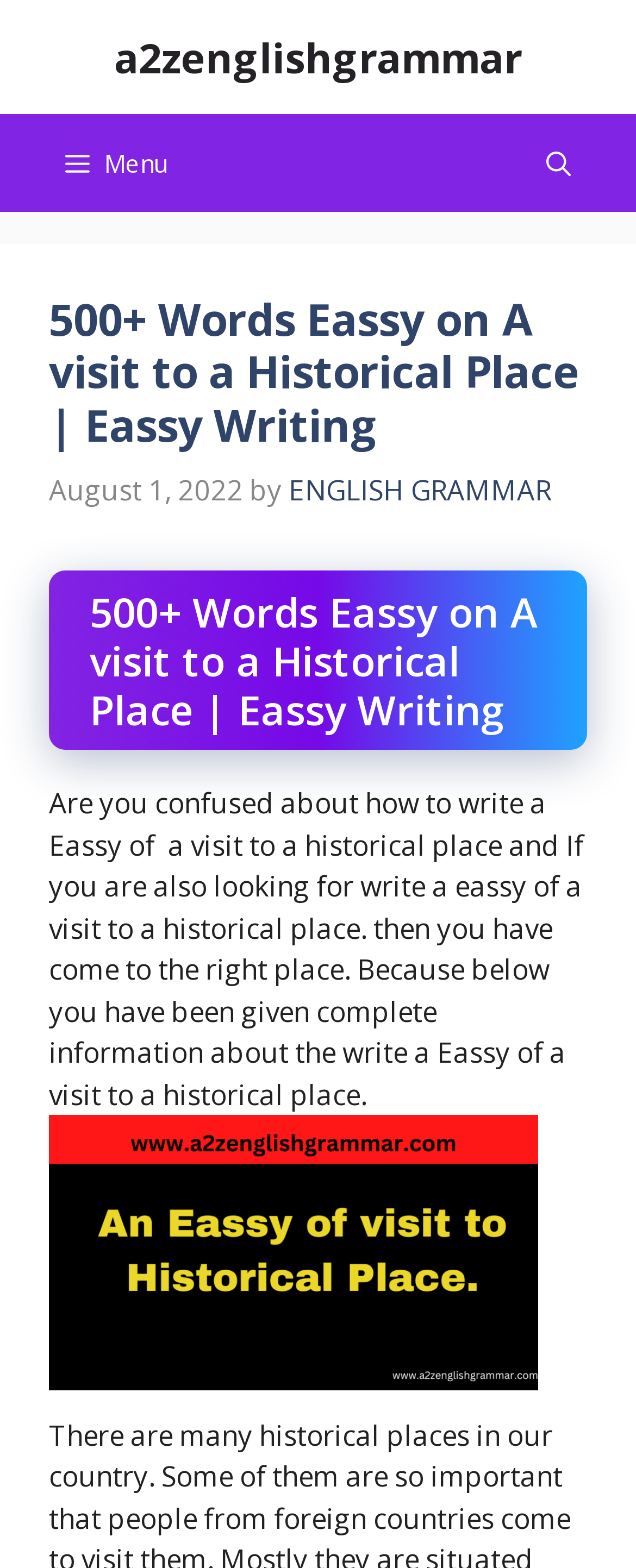Using the description: "aria-label="Open Search Bar"", identify the bounding box of the corresponding UI element in the screenshot.

[0.828, 0.073, 0.928, 0.135]